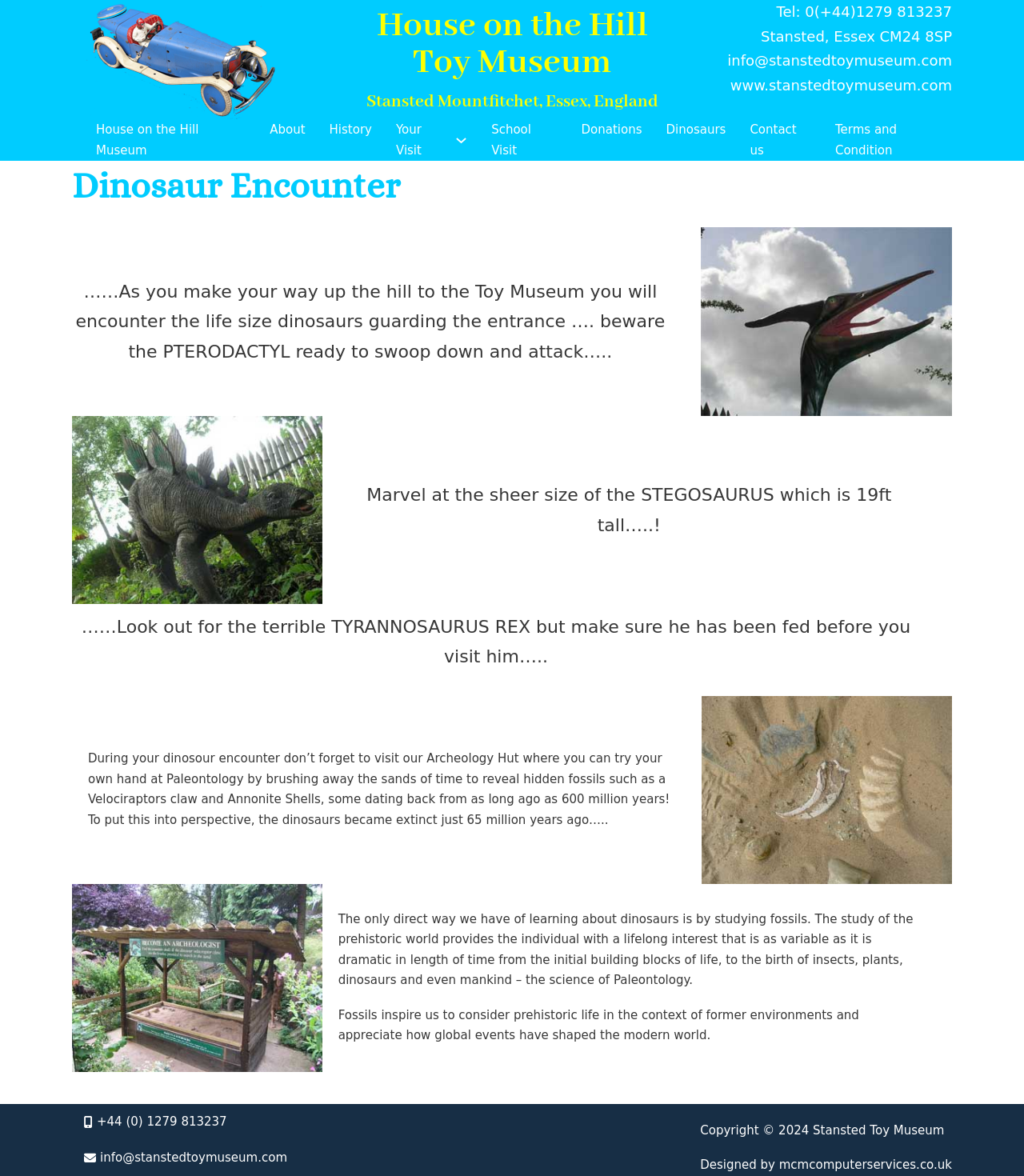What is the name of the museum?
Utilize the image to construct a detailed and well-explained answer.

The name of the museum can be found in the heading element with the text 'House on the Hill' at the top of the webpage, which is likely to be the title of the museum.